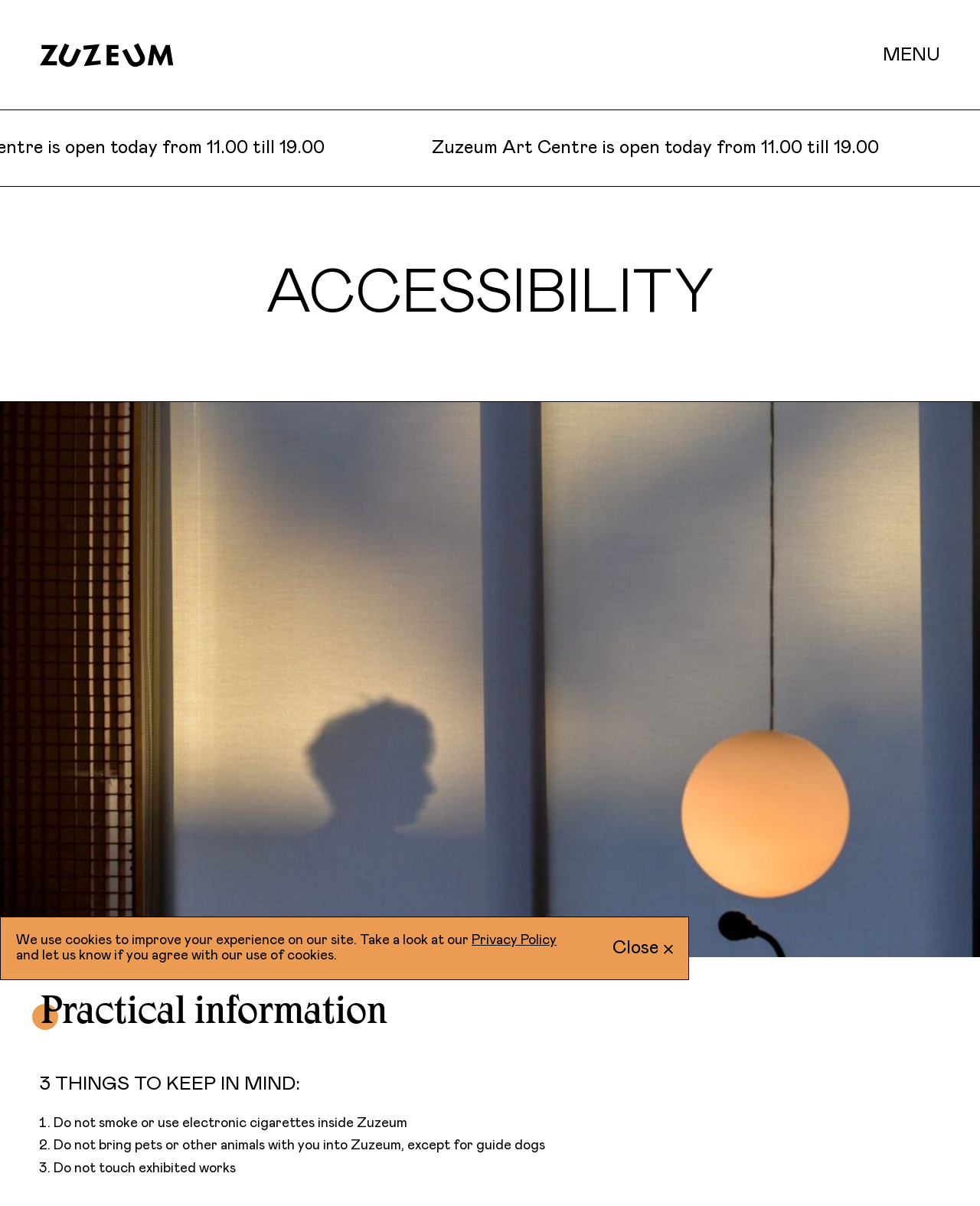Convey a detailed summary of the webpage, mentioning all key elements.

The webpage is about the Zuzeum Art Centre, which is home to the Zuzāns Collection, the most extensive private collection of Latvian art in the world. 

At the top left corner, there is a link to the "Home page" accompanied by the "Zuzeum Logo" image. On the opposite side, at the top right corner, there is a "MENU" button. 

Below the top section, there is a heading "ACCESSIBILITY" at the top left, followed by a heading "Practical information" in the middle left. Further down, there is a heading "3 THINGS TO KEEP IN MIND:" with three list items below it. The list items are numbered from 1 to 3, and they provide guidelines for visitors, such as not smoking or using electronic cigarettes inside Zuzeum, not bringing pets, and not touching exhibited works.

At the bottom left, there is a dialog box titled "Cookies" that is not currently active. The dialog box contains a message about the use of cookies on the site, with a link to the "Privacy Policy" and a "Close" button.

Overall, the webpage appears to be providing information about the Zuzeum Art Centre and its rules for visitors.